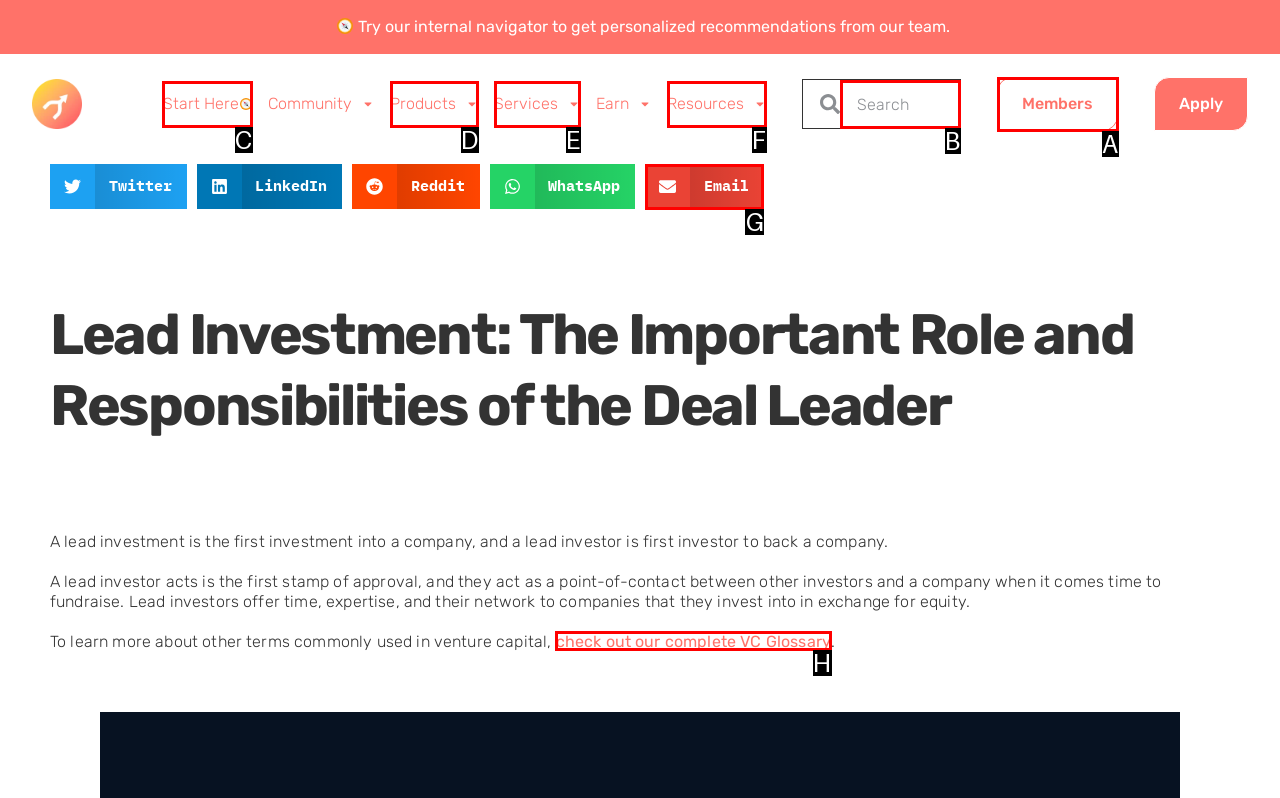Match the element description to one of the options: Start Here
Respond with the corresponding option's letter.

C